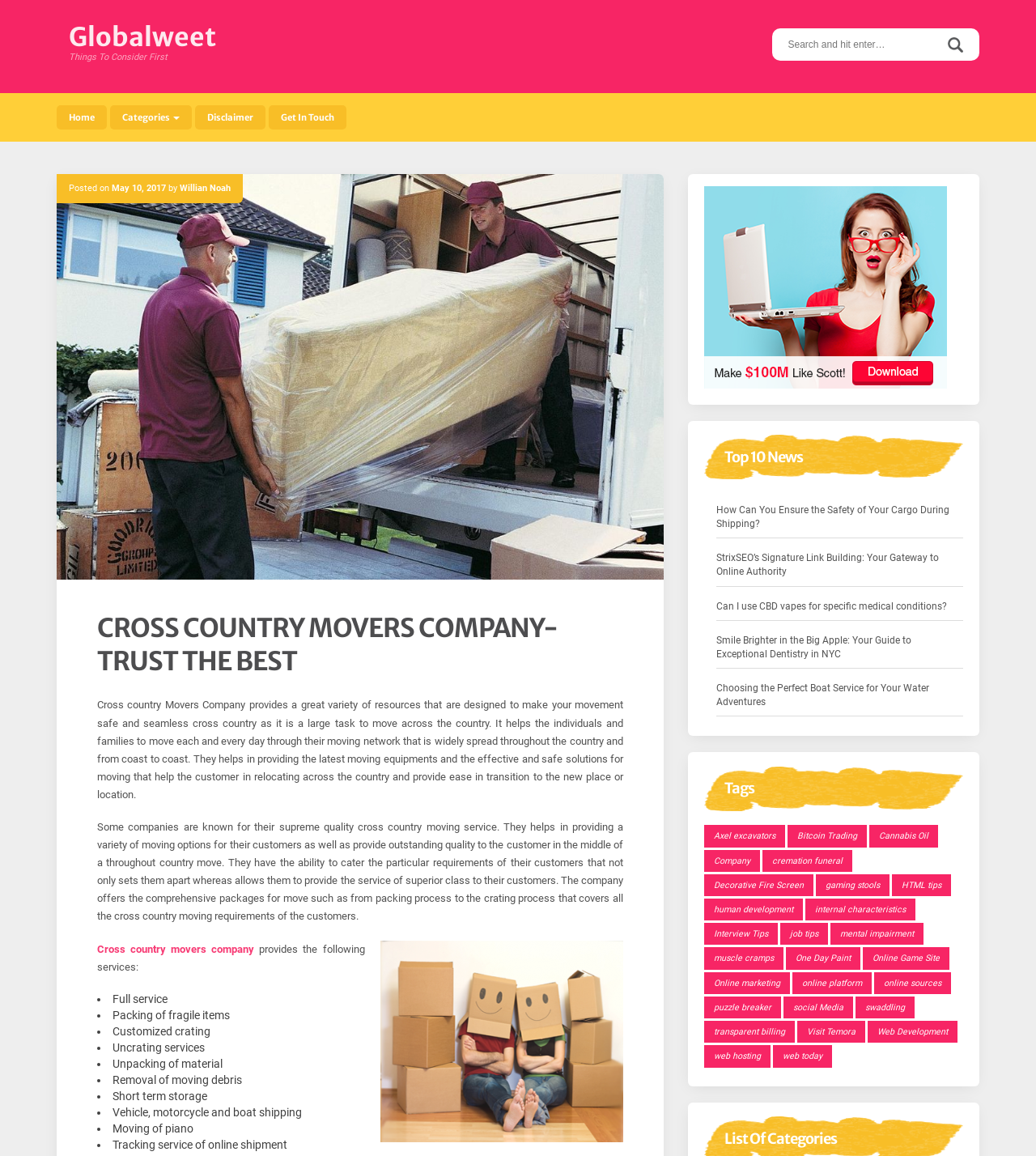Provide a brief response to the question using a single word or phrase: 
What type of items can be shipped by the company?

Vehicles, motorcycles, boats